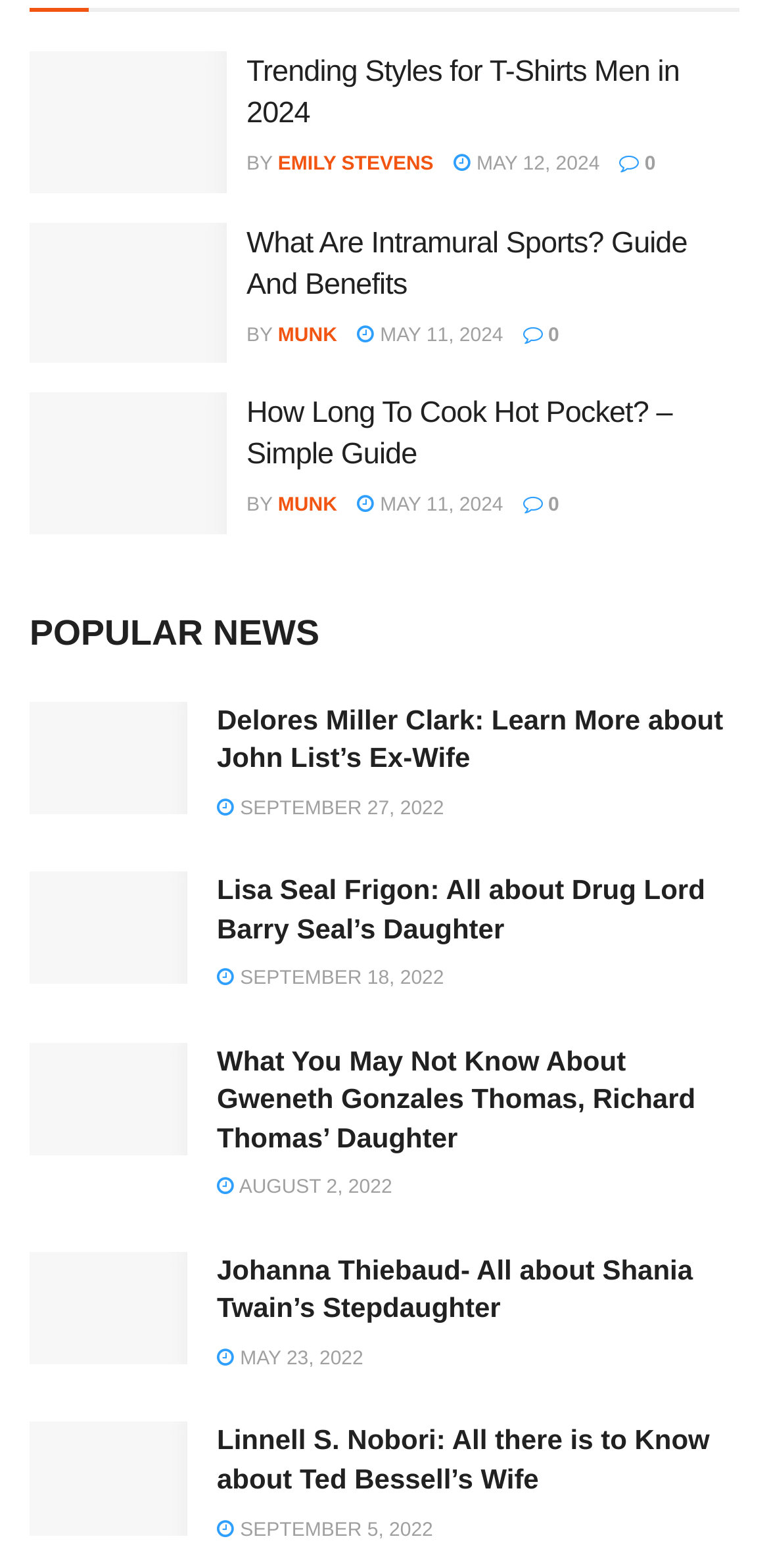Locate the bounding box coordinates of the element that should be clicked to execute the following instruction: "Read about Johanna Thiebaud".

[0.282, 0.798, 0.901, 0.844]